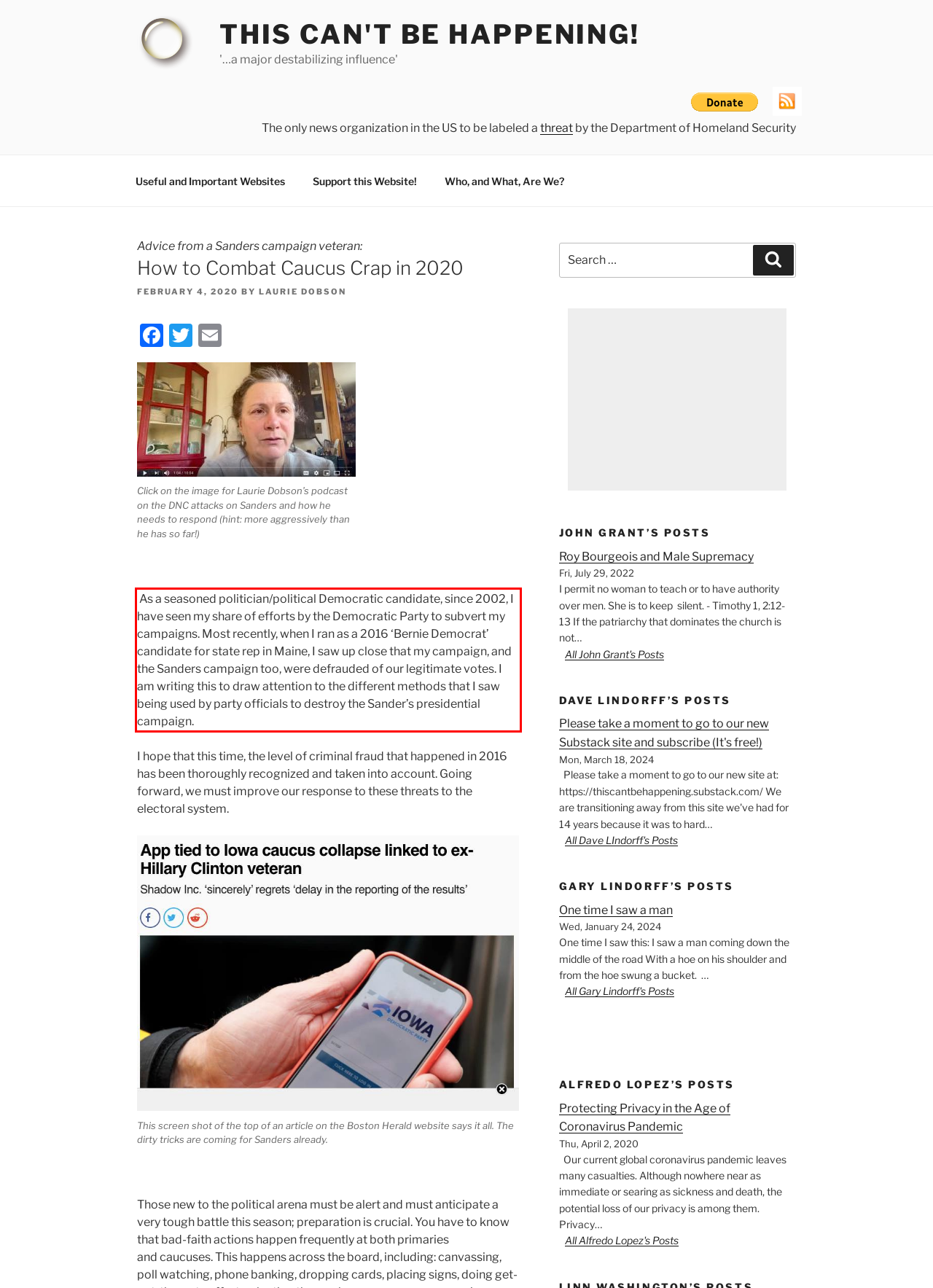Locate the red bounding box in the provided webpage screenshot and use OCR to determine the text content inside it.

As a seasoned politician/political Democratic candidate, since 2002, I have seen my share of efforts by the Democratic Party to subvert my campaigns. Most recently, when I ran as a 2016 ‘Bernie Democrat’ candidate for state rep in Maine, I saw up close that my campaign, and the Sanders campaign too, were defrauded of our legitimate votes. I am writing this to draw attention to the different methods that I saw being used by party officials to destroy the Sander’s presidential campaign.